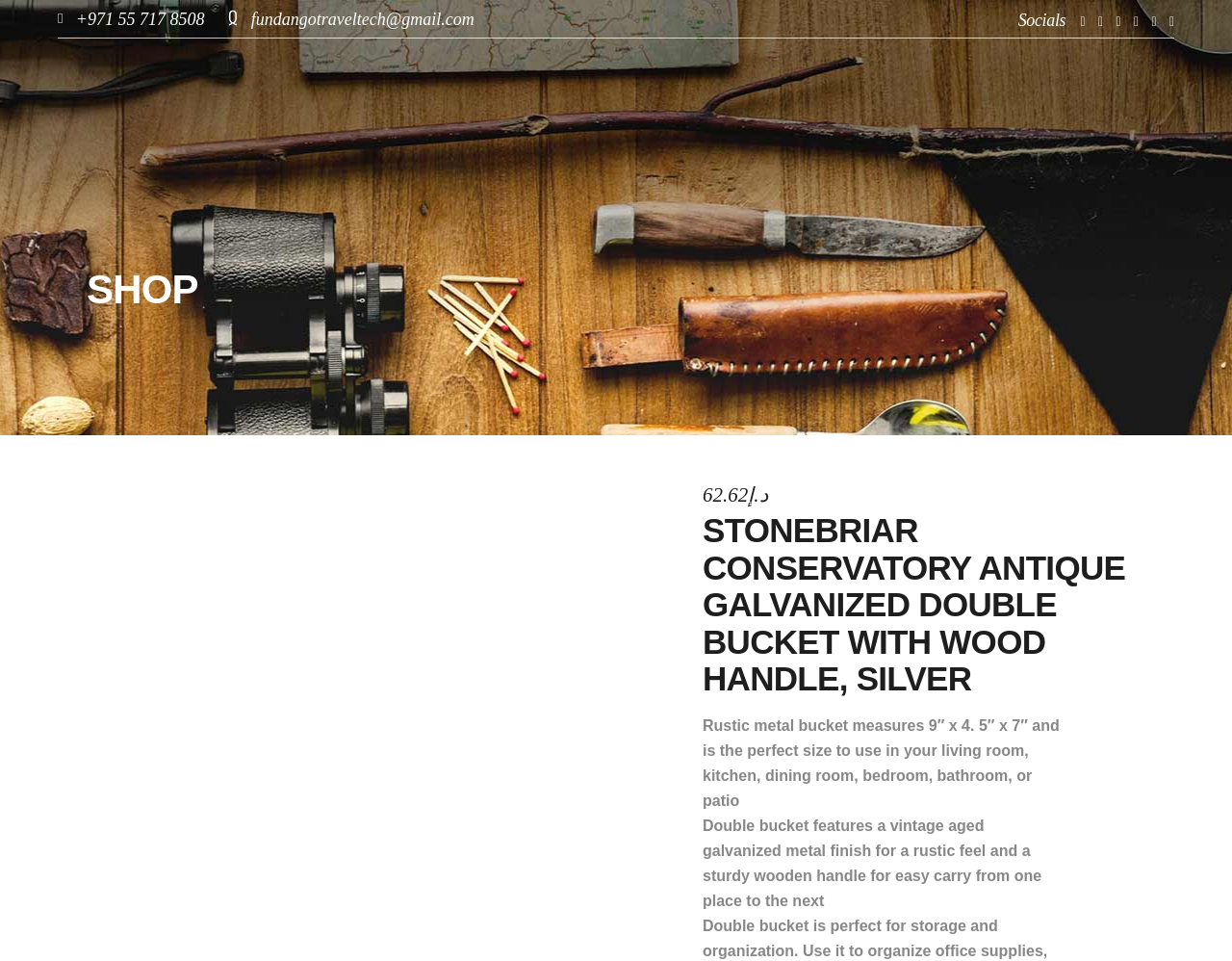What is the size of the bucket?
Using the image, answer in one word or phrase.

9″ x 4. 5″ x 7″